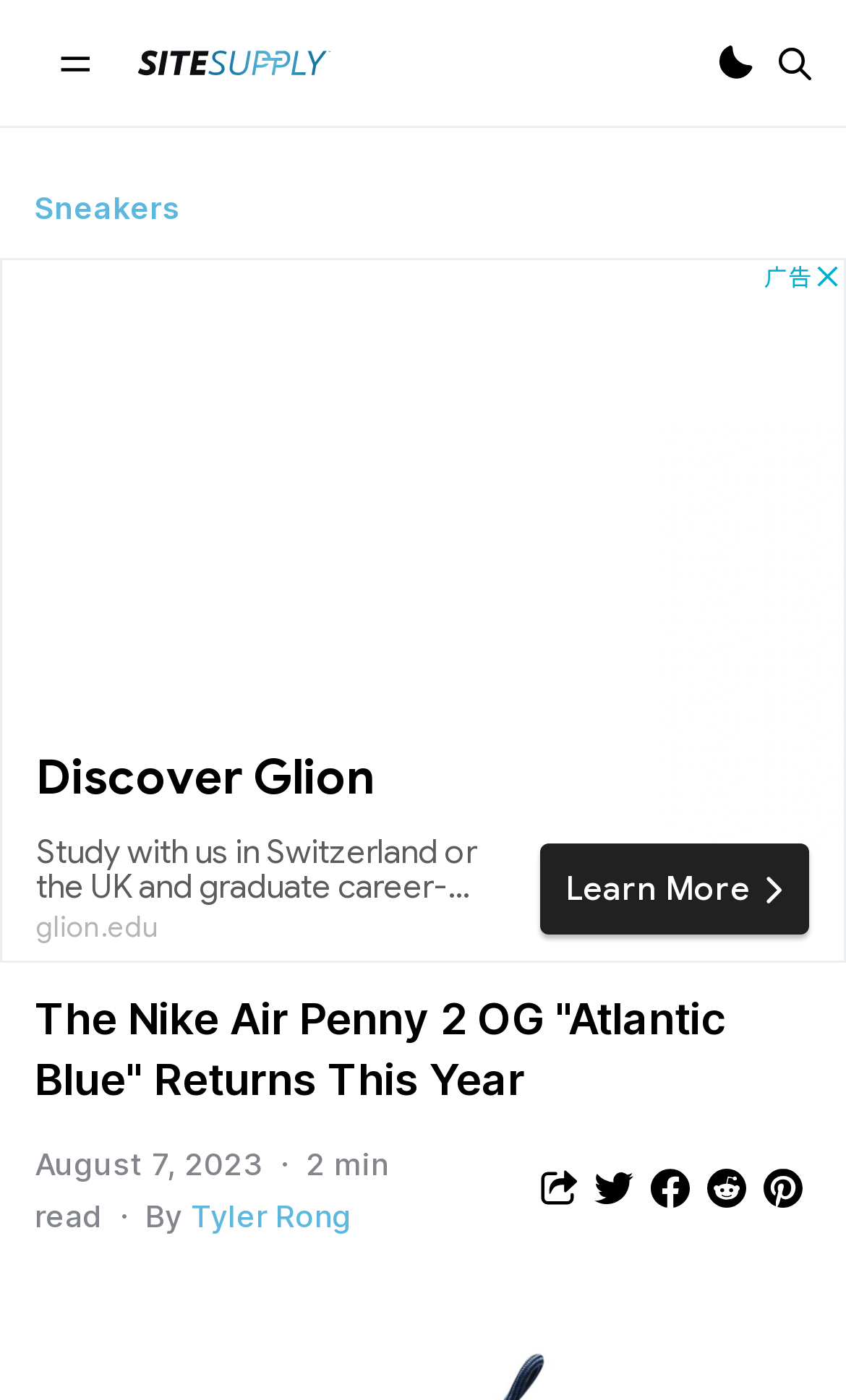Specify the bounding box coordinates for the region that must be clicked to perform the given instruction: "View article author's profile".

[0.226, 0.855, 0.415, 0.881]